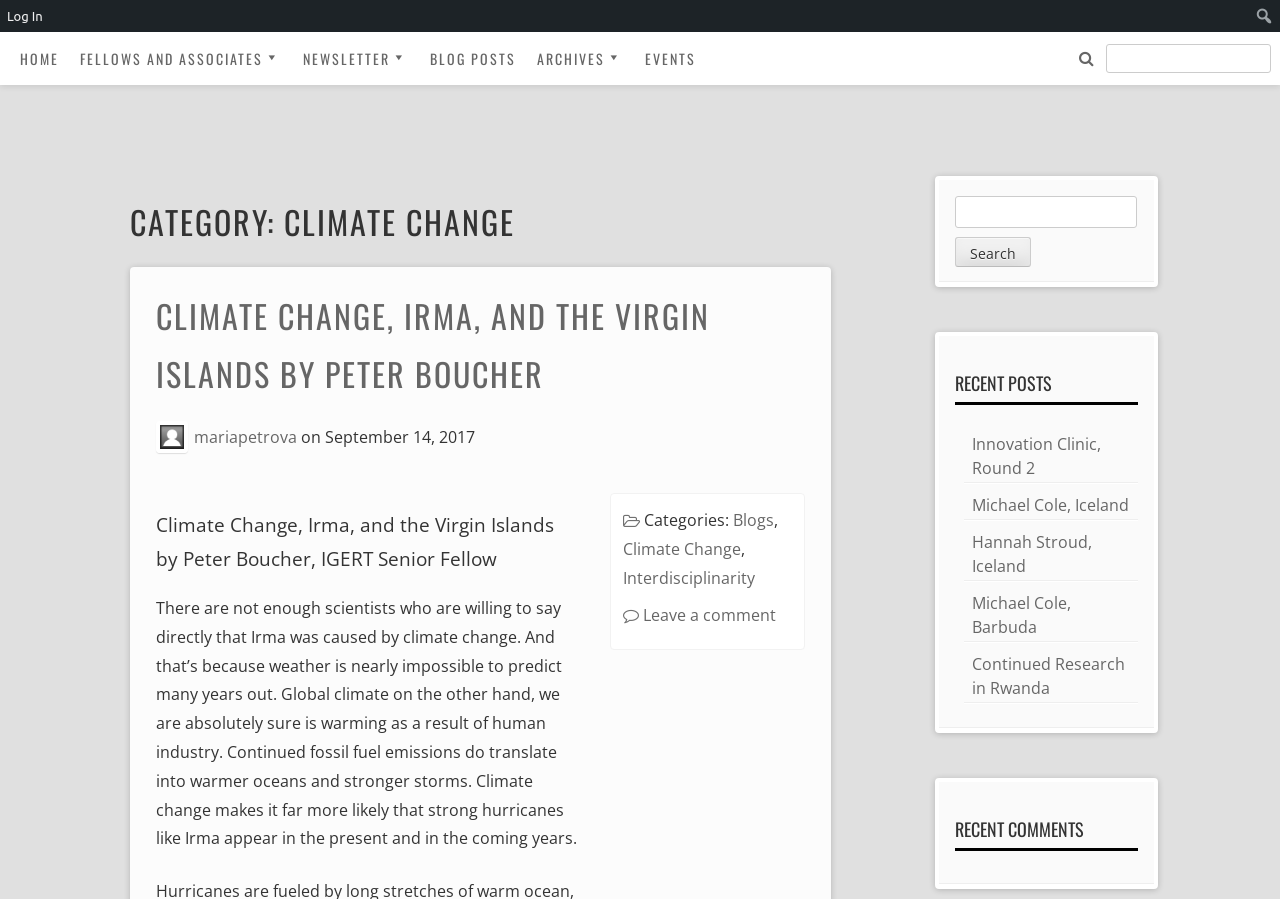Determine the bounding box for the UI element as described: "Continued Research in Rwanda". The coordinates should be represented as four float numbers between 0 and 1, formatted as [left, top, right, bottom].

[0.759, 0.727, 0.879, 0.778]